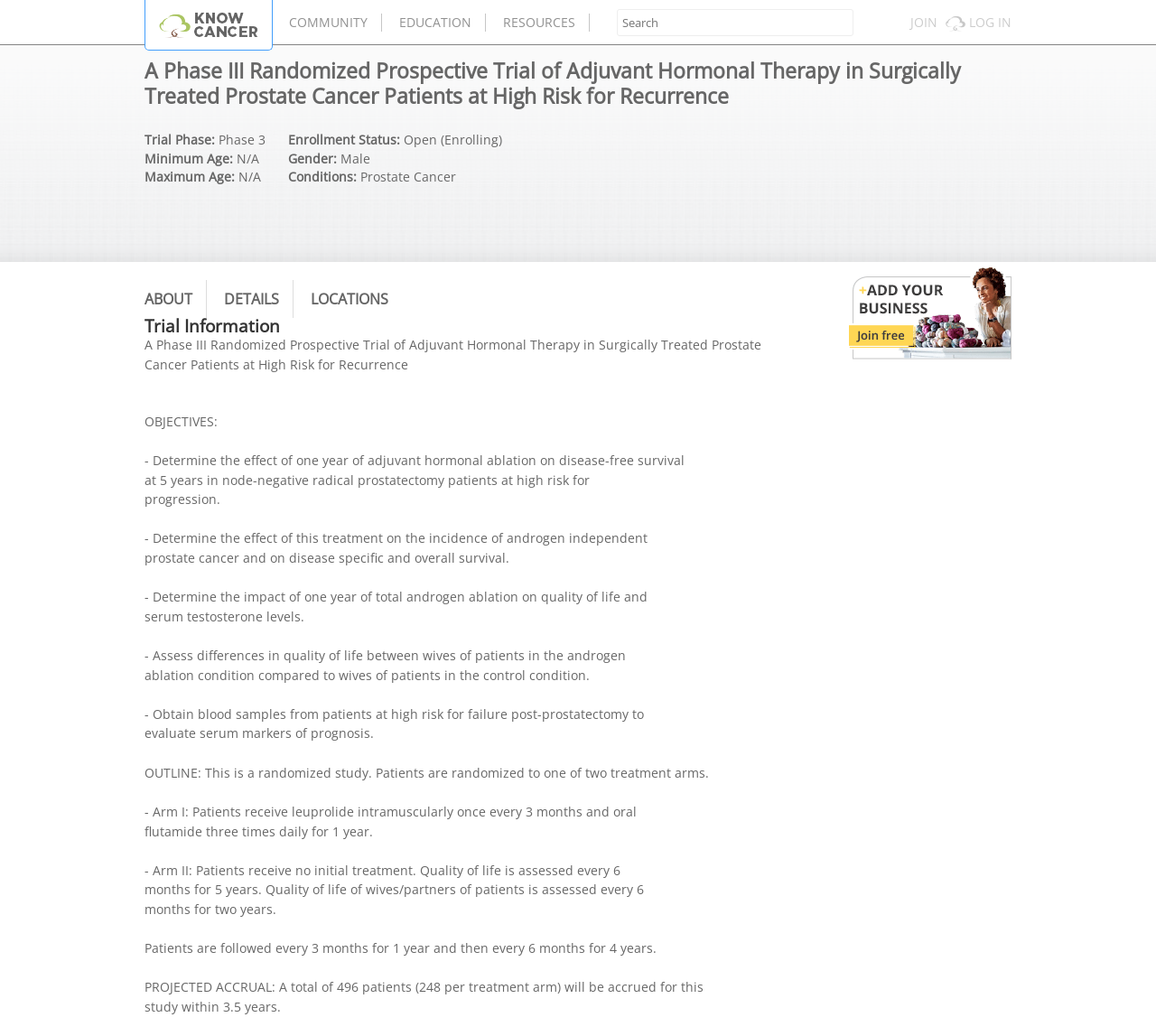Highlight the bounding box coordinates of the element you need to click to perform the following instruction: "Get details about the trial."

[0.194, 0.27, 0.254, 0.307]